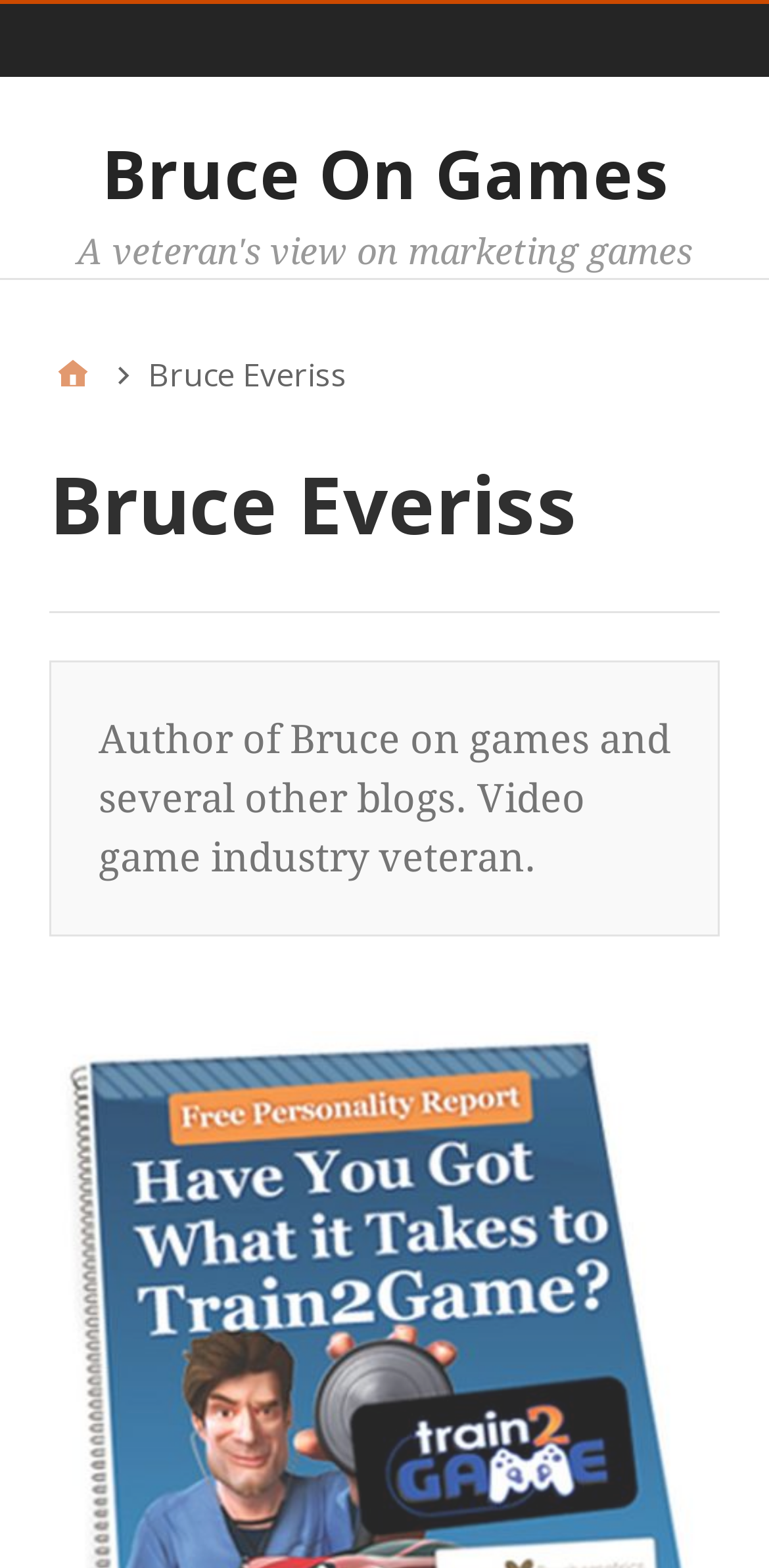Please extract the title of the webpage.

Bruce On Games